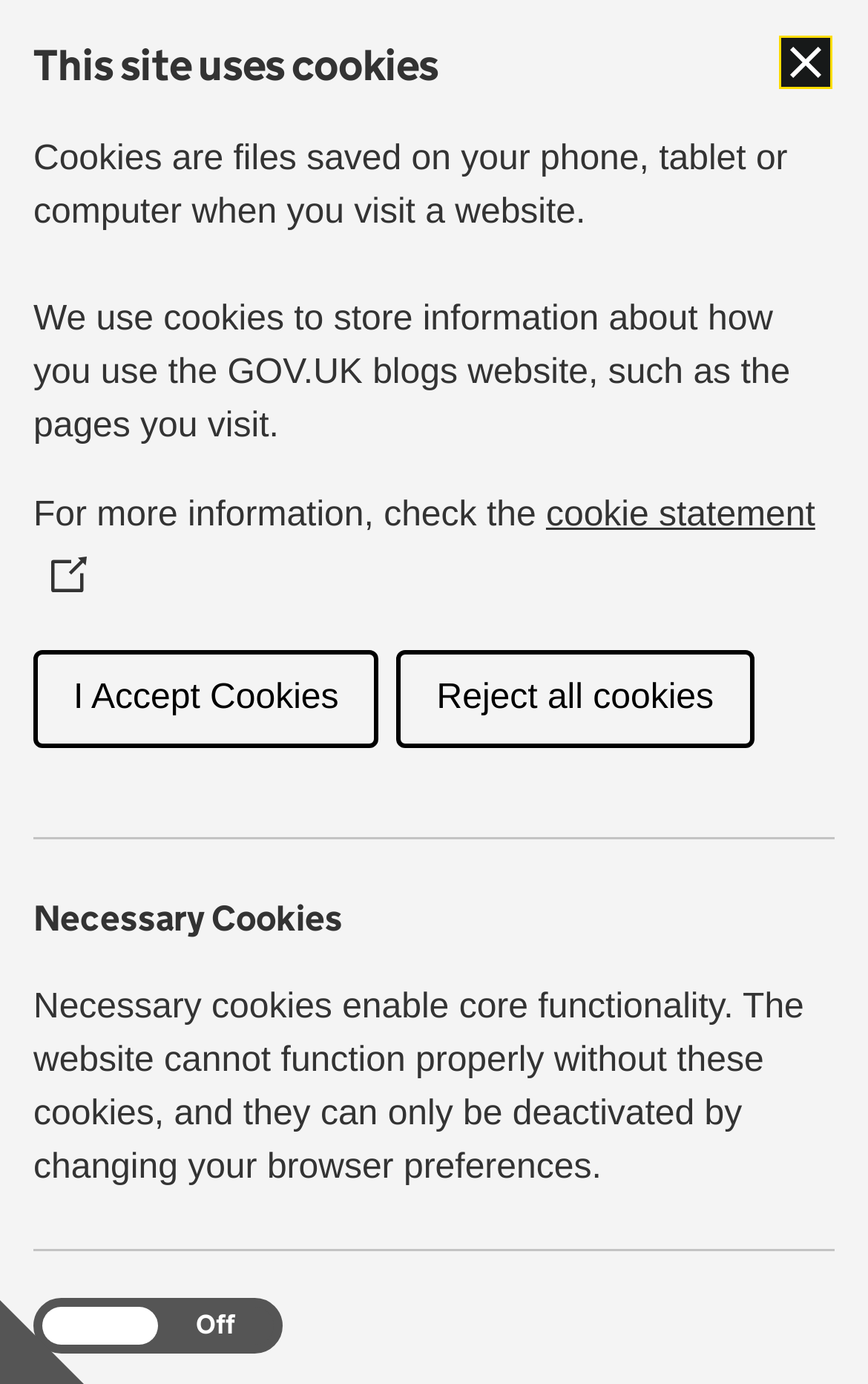Could you highlight the region that needs to be clicked to execute the instruction: "Search for something"?

[0.038, 0.372, 0.911, 0.436]